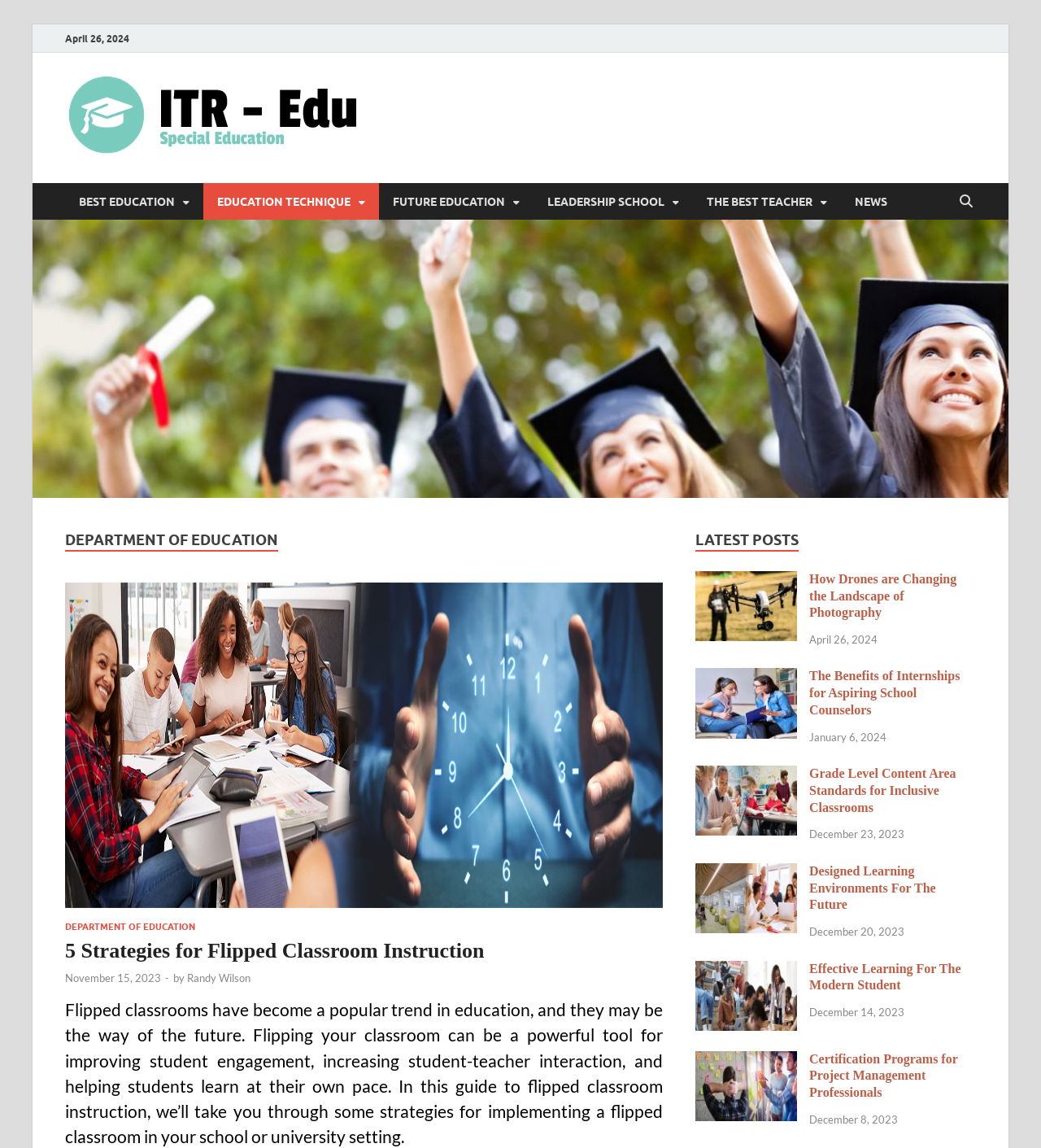How many links are there under the 'DEPARTMENT OF EDUCATION' header?
Examine the image and provide an in-depth answer to the question.

I examined the 'DEPARTMENT OF EDUCATION' header and found two links underneath it. The first link is '5 Strategies for Flipped Classroom Instruction' and the second link is 'DEPARTMENT OF EDUCATION'.